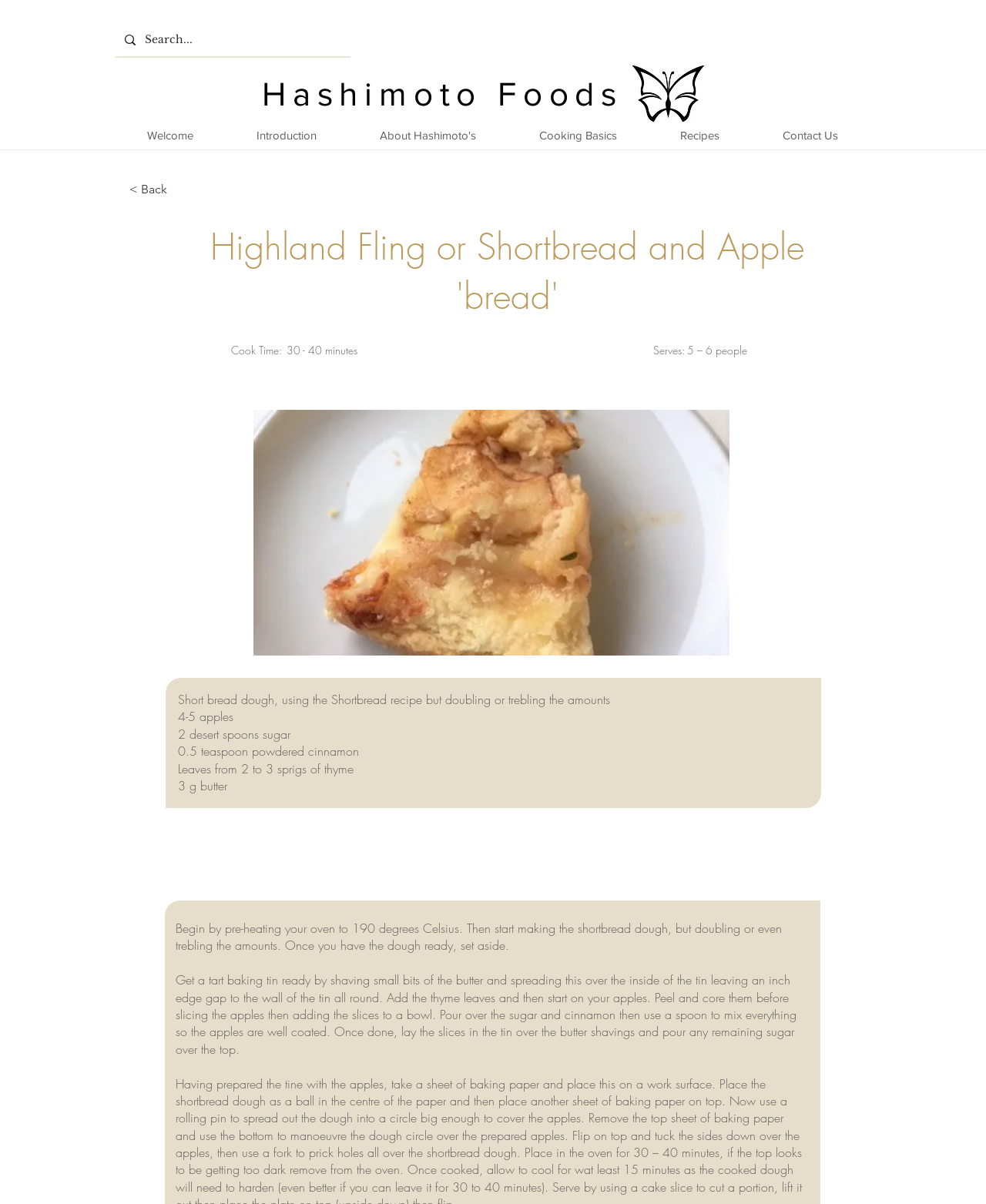Find the bounding box coordinates of the area that needs to be clicked in order to achieve the following instruction: "View the contact us page". The coordinates should be specified as four float numbers between 0 and 1, i.e., [left, top, right, bottom].

[0.762, 0.101, 0.882, 0.124]